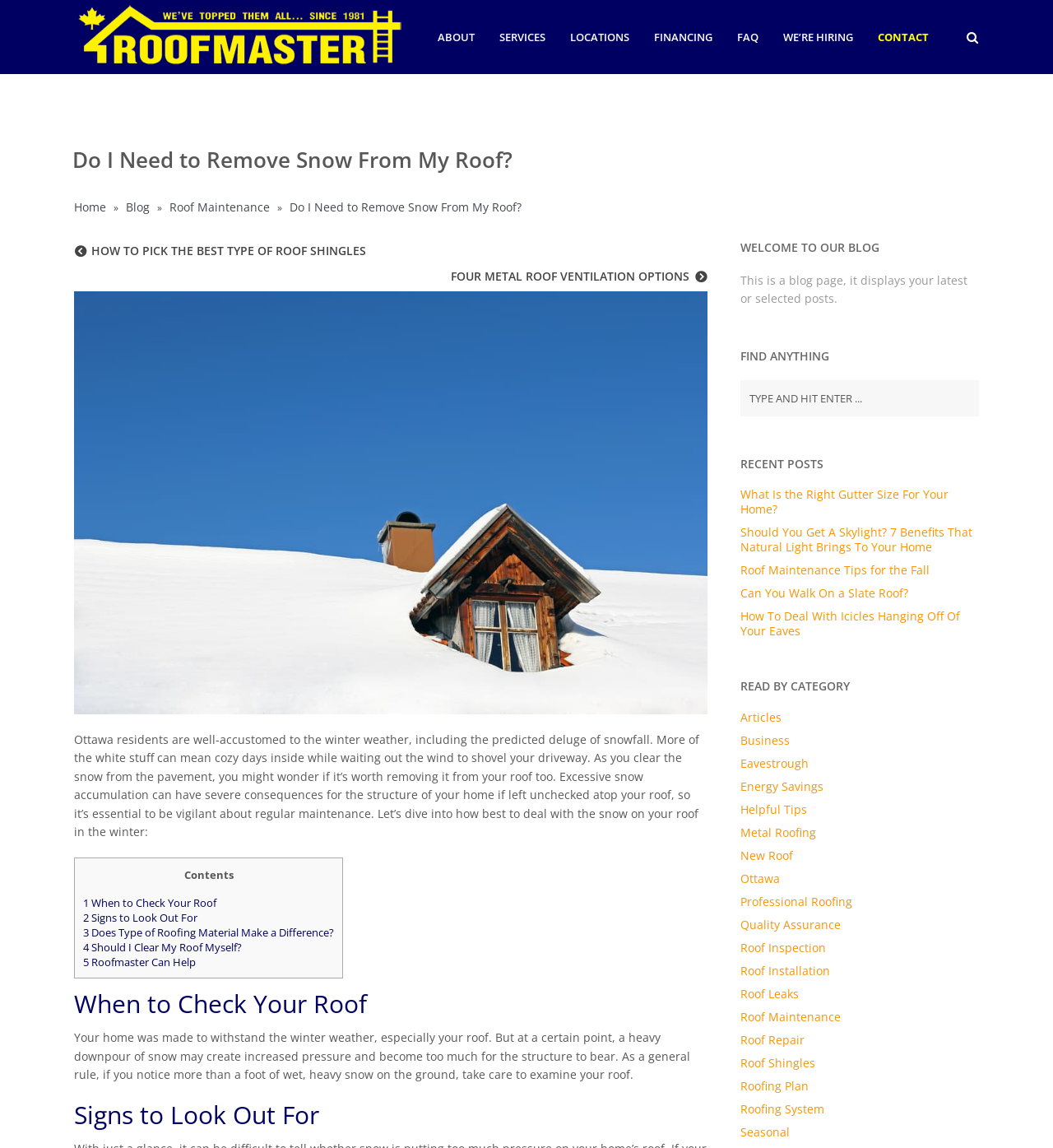Describe all the key features and sections of the webpage thoroughly.

This webpage is about Roofmaster, a roofing company, and specifically focuses on the topic of removing snow from your roof. At the top of the page, there is a navigation menu with links to different sections of the website, including "About", "Services", "Locations", "Financing", "FAQ", and "Contact". Next to the navigation menu, there is a search bar and a button with a magnifying glass icon.

Below the navigation menu, there is a heading that reads "Do I Need to Remove Snow From My Roof?" followed by a breadcrumb trail with links to "Home", "Blog", and "Roof Maintenance". 

The main content of the page is divided into sections, starting with an introduction to the topic of snow accumulation on roofs and its potential consequences. This section is accompanied by an image related to the topic. 

The next section is a table of contents with links to different subtopics, including "When to Check Your Roof", "Signs to Look Out For", "Does Type of Roofing Material Make a Difference?", "Should I Clear My Roof Myself?", and "Roofmaster Can Help". 

Each of these subtopics is discussed in a separate section, with headings and paragraphs of text. There are also links to related articles and blog posts scattered throughout the page.

In the right-hand sidebar, there are three complementary sections. The first section displays a heading "WELCOME TO OUR BLOG" and a brief description of the blog. The second section has a heading "FIND ANYTHING" and a search bar. The third section has a heading "RECENT POSTS" and lists several links to recent blog posts, followed by a section "READ BY CATEGORY" with links to different categories of blog posts.